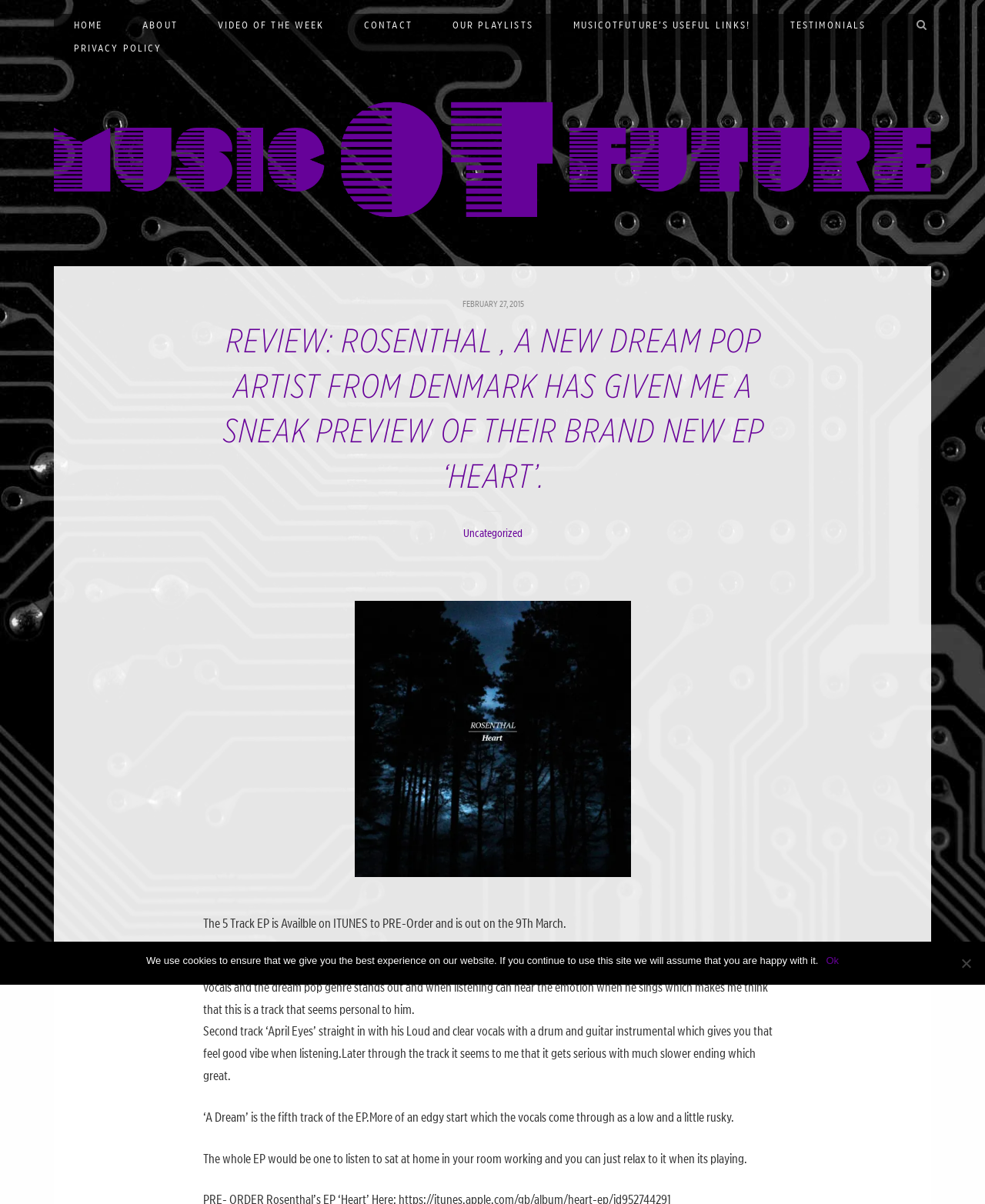Determine the bounding box coordinates for the region that must be clicked to execute the following instruction: "Click the 'VIDEO OF THE WEEK' link".

[0.201, 0.012, 0.349, 0.031]